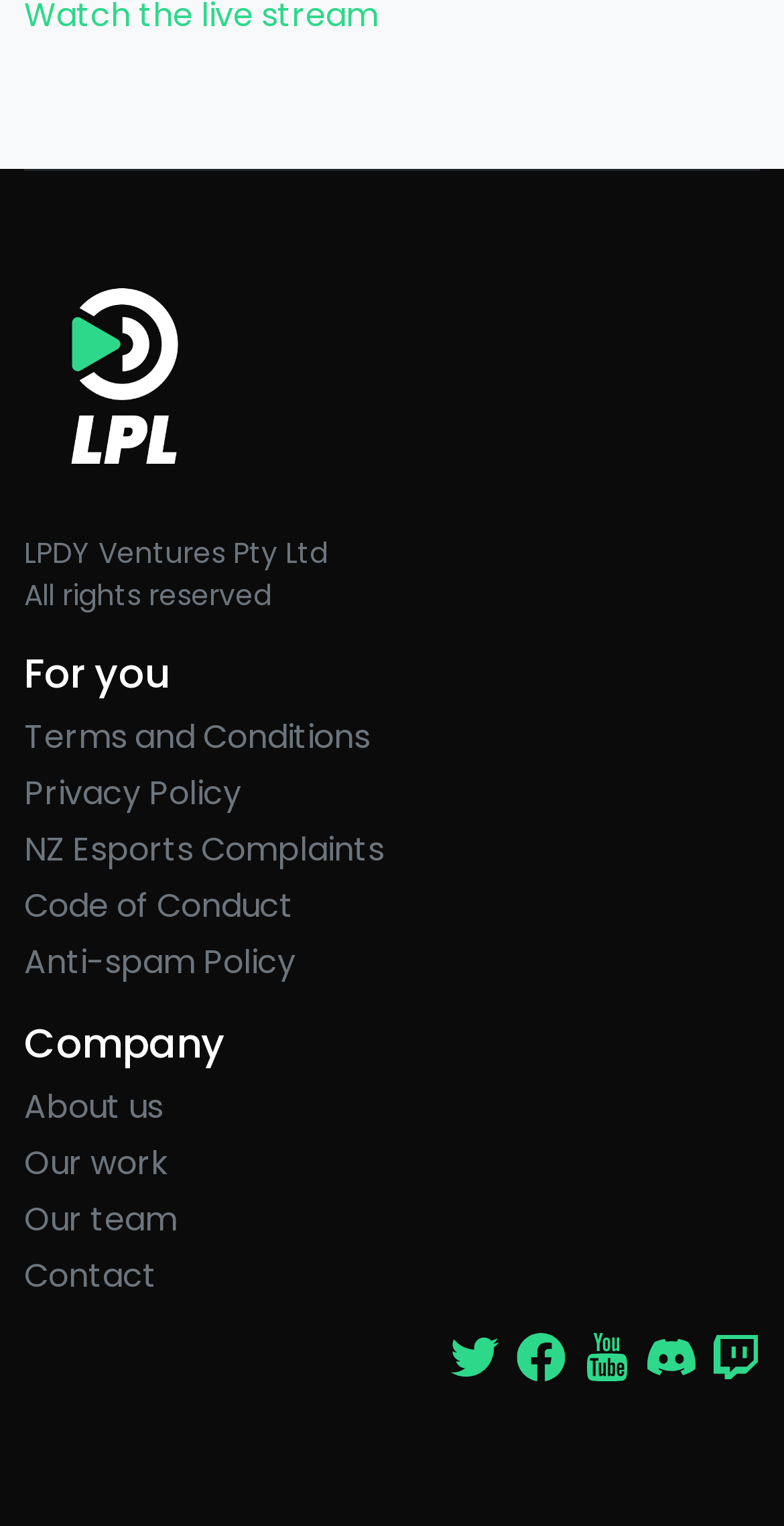Please give a succinct answer using a single word or phrase:
How many links are under the 'For you' heading?

6